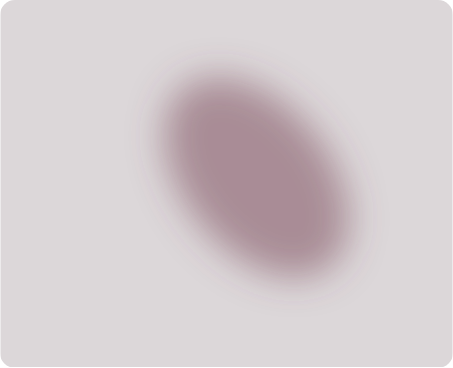Paint a vivid picture with your description of the image.

The image features a product that appears to be the HP Pavilion x360 laptop, which is highlighted as an ideal choice for use with the Cricut Maker. Acclaimed for its compatibility with Windows 11 Home OS, this laptop is further praised for its large 14-inch 1080p touchscreen display. The design boasts a micro-edge panel which minimizes bezels, enhancing the visual experience. Accompanying features include a responsive 720p webcam for video chats, Alexa hands-free control, stylus compatibility, and high-quality B&O speakers, all contributing to its appeal for creative professionals. The laptop's portability is emphasized by its lightweight design, making it suitable for both home and commercial use, particularly for tasks involving Cricut design space and machines.